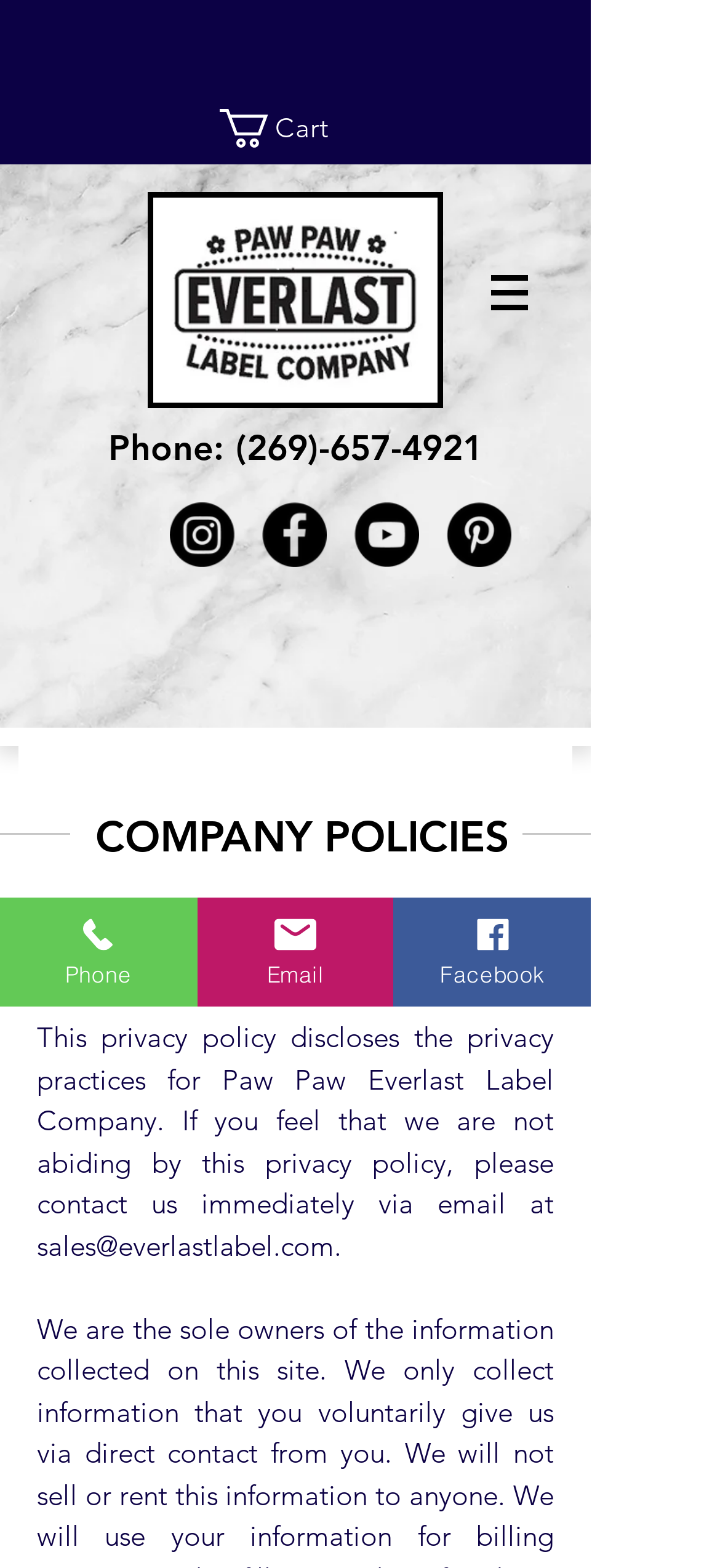What is the company's phone number?
Answer the question with as much detail as you can, using the image as a reference.

I found the phone number by looking at the heading element that says 'Phone: (269)-657-4921' in the Slideshow region.